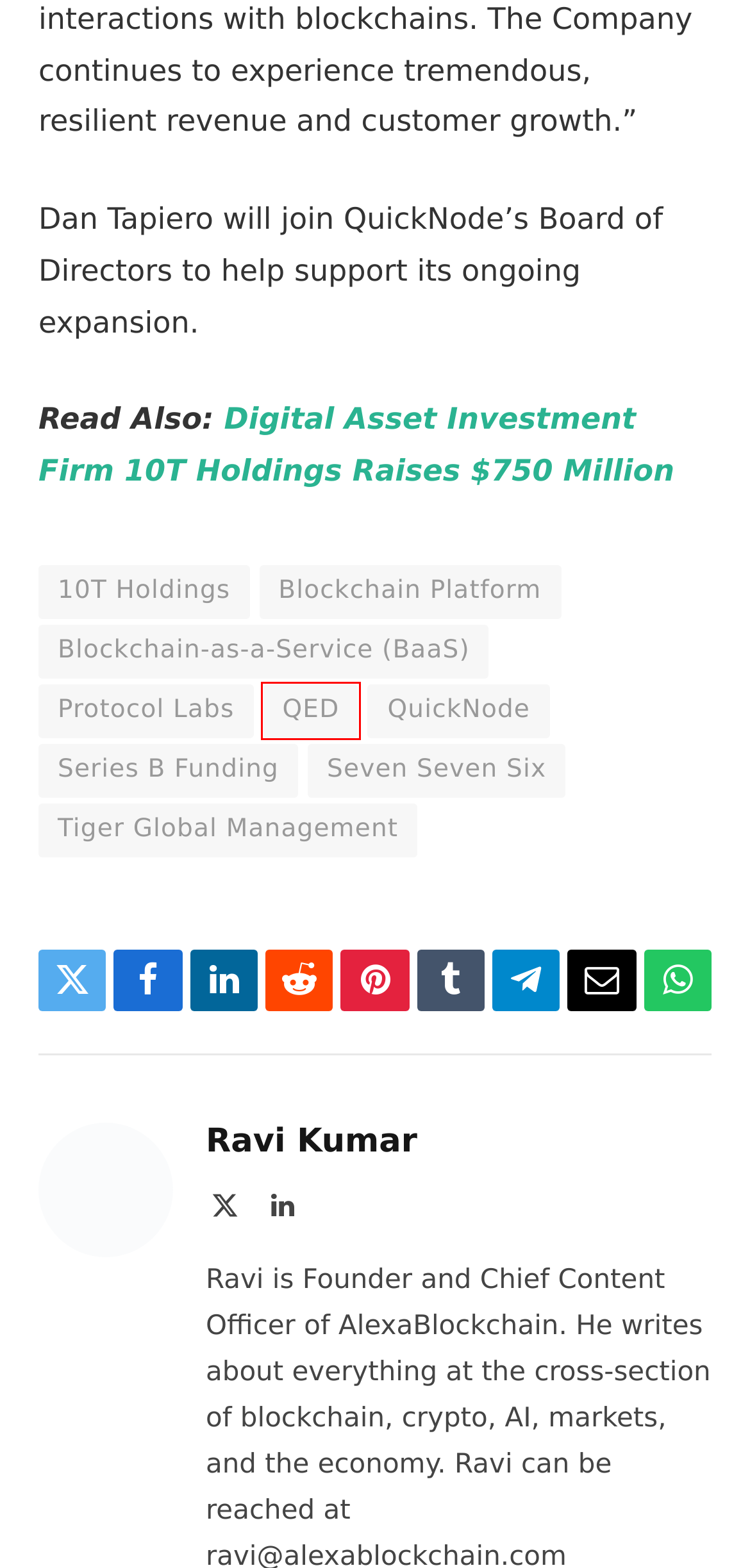You have a screenshot showing a webpage with a red bounding box around a UI element. Choose the webpage description that best matches the new page after clicking the highlighted element. Here are the options:
A. Protocol Labs
B. Series B Funding
C. Launchpool Labs News | AlexaBlockchain
D. QuickNode
E. Blockchain-as-a-Service (BaaS)
F. QED
G. Ravi Kumar
H. Seven Seven Six

F